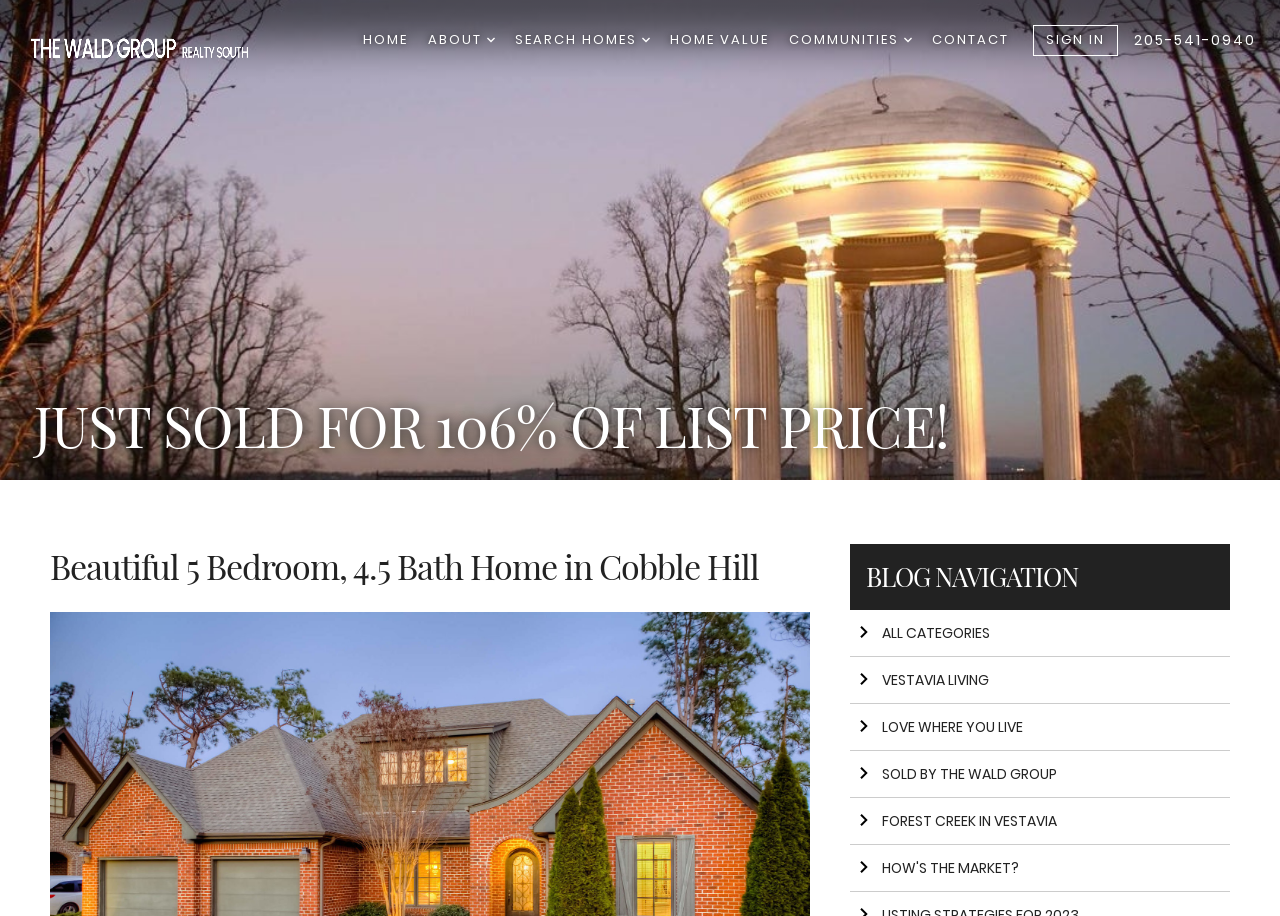Could you please study the image and provide a detailed answer to the question:
How many bedrooms does the house have?

I found the information about the house by looking at the heading elements. The heading element with the ID '213' has the text 'Beautiful 5 Bedroom, 4.5 Bath Home in Cobble Hill', which indicates that the house has 5 bedrooms.